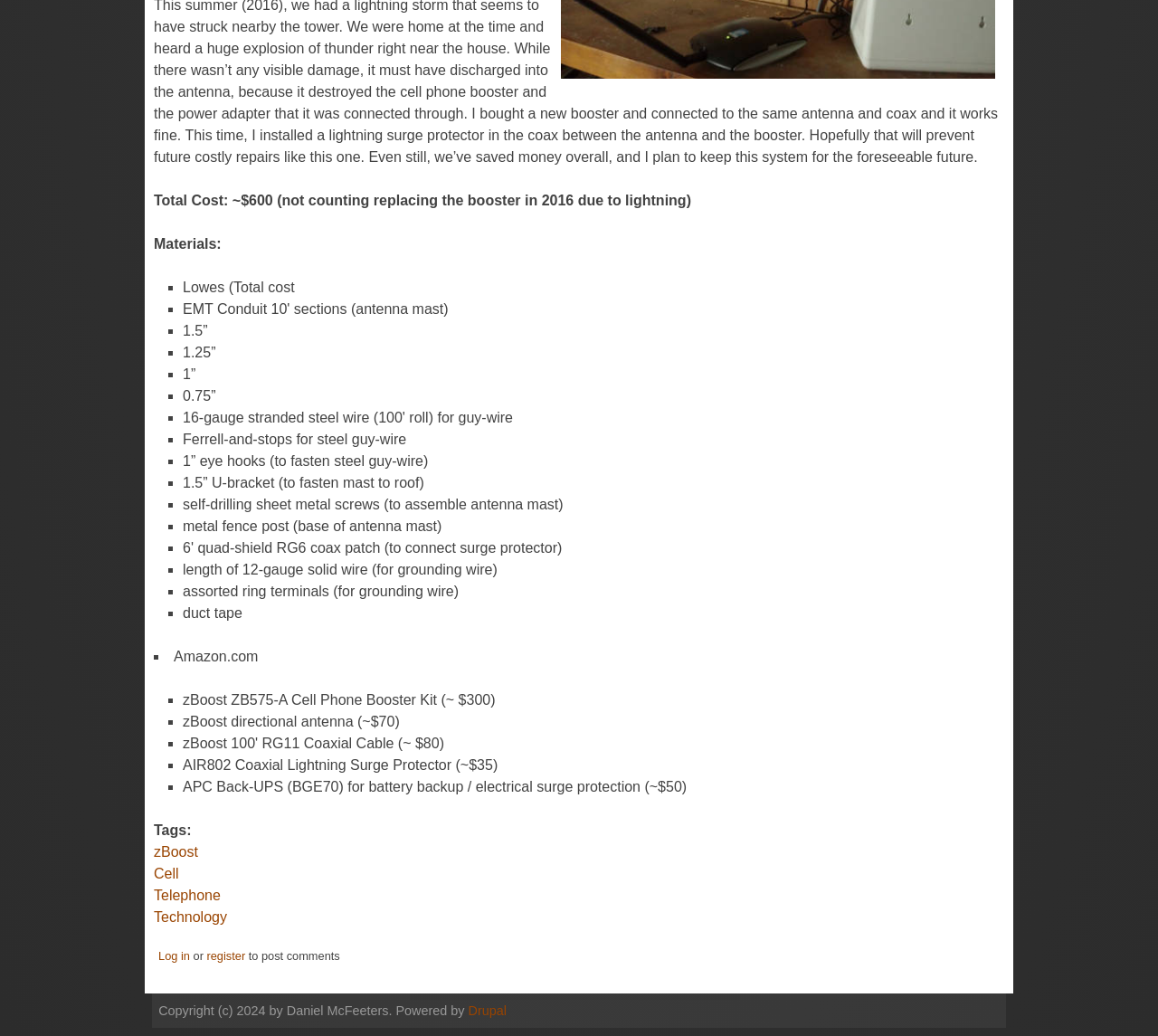Provide a brief response to the question below using a single word or phrase: 
What is the purpose of the AIR802 Coaxial Lightning Surge Protector?

electrical surge protection